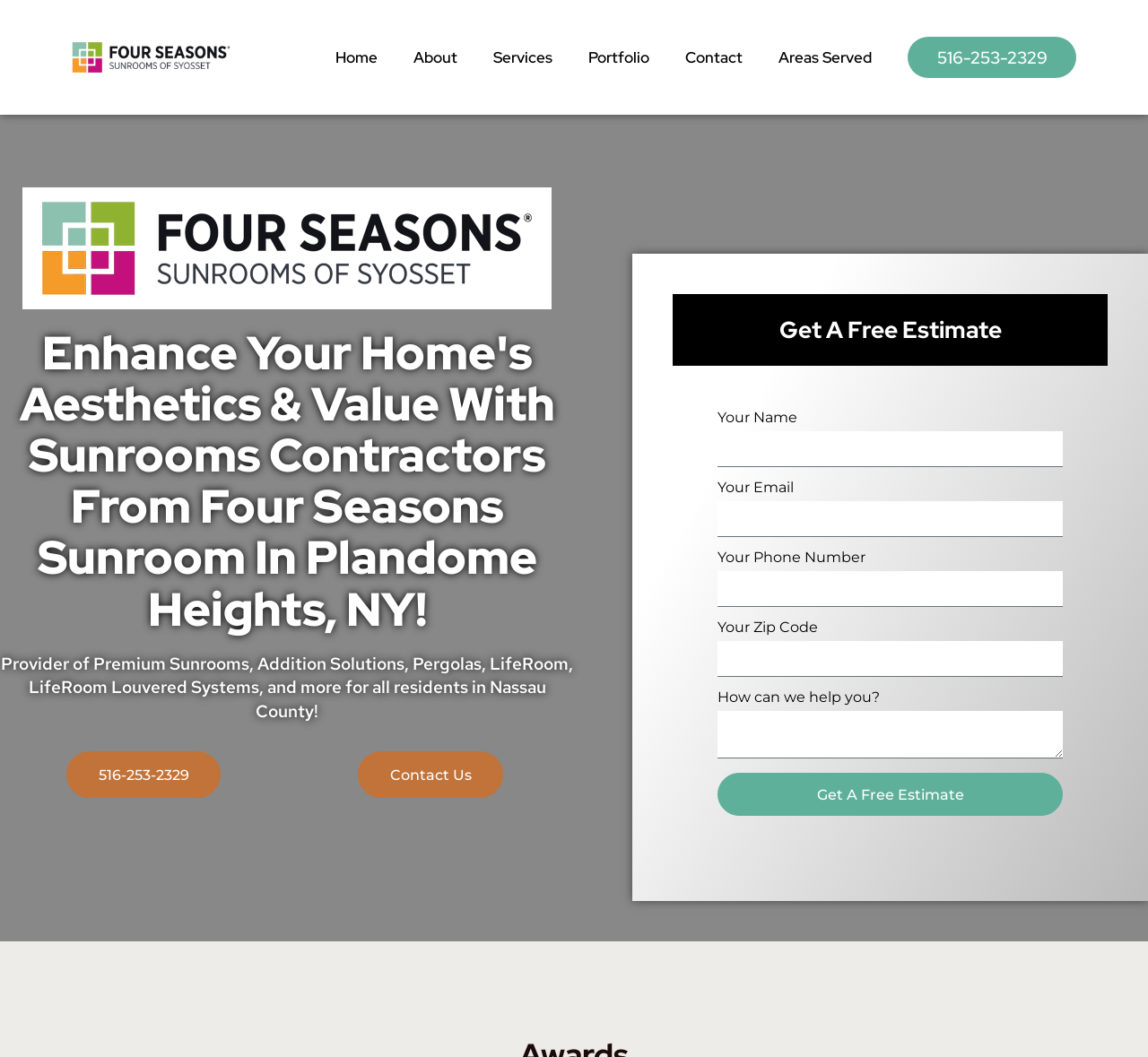Provide the bounding box coordinates of the UI element this sentence describes: "Contact Us".

[0.312, 0.71, 0.438, 0.755]